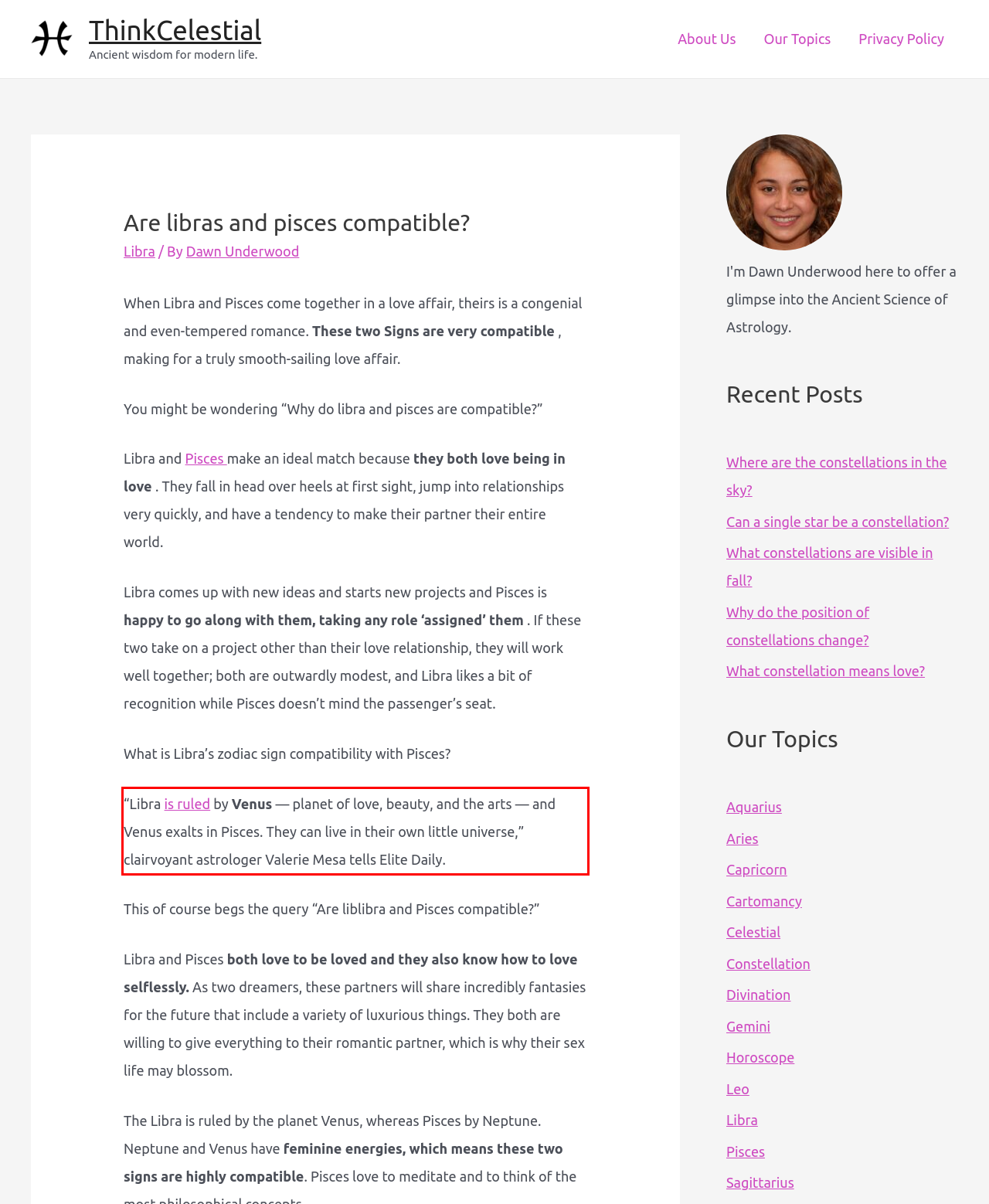From the screenshot of the webpage, locate the red bounding box and extract the text contained within that area.

“Libra is ruled by Venus — planet of love, beauty, and the arts — and Venus exalts in Pisces. They can live in their own little universe,” clairvoyant astrologer Valerie Mesa tells Elite Daily.